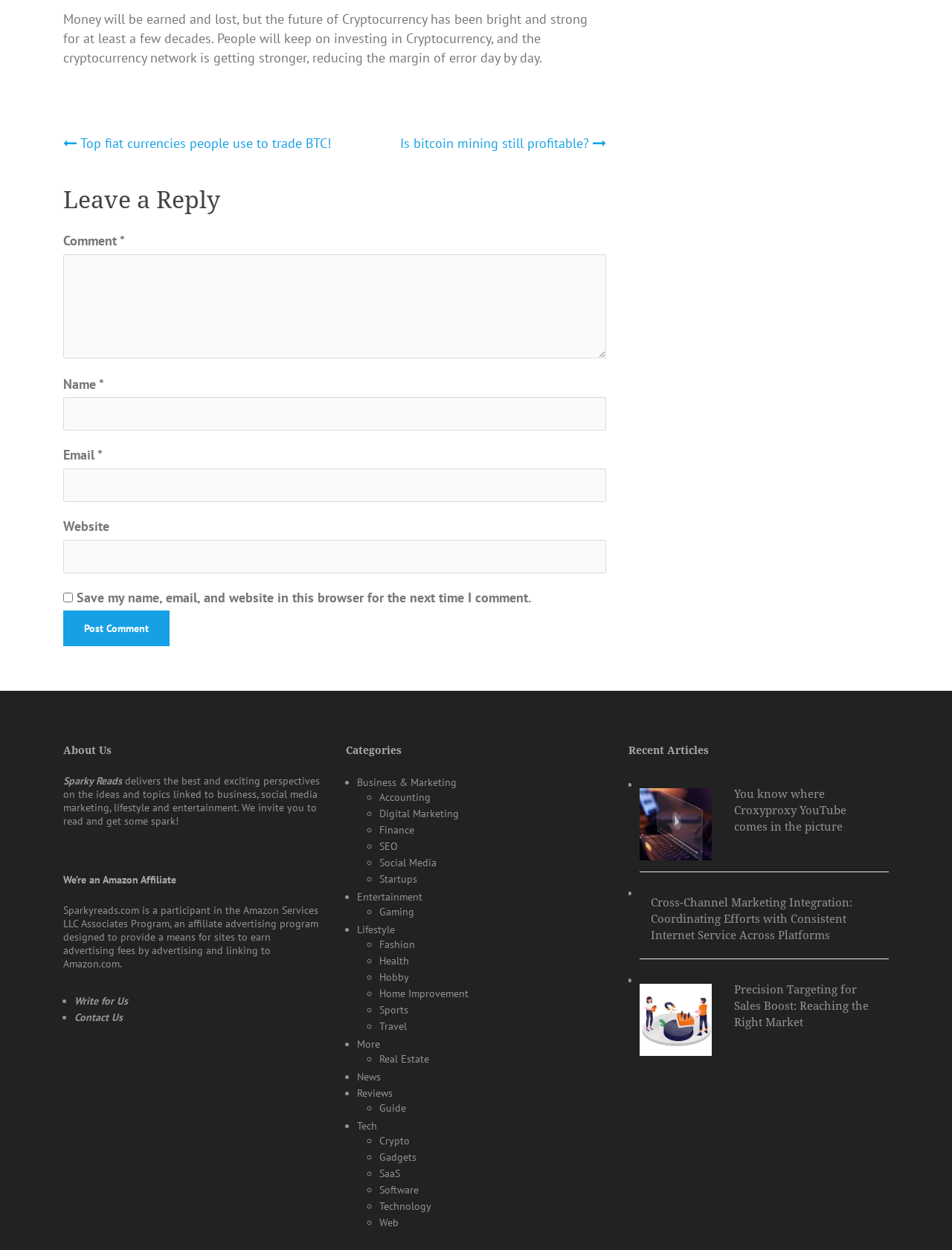Identify the bounding box coordinates necessary to click and complete the given instruction: "Click on 'About Us'".

[0.066, 0.593, 0.34, 0.608]